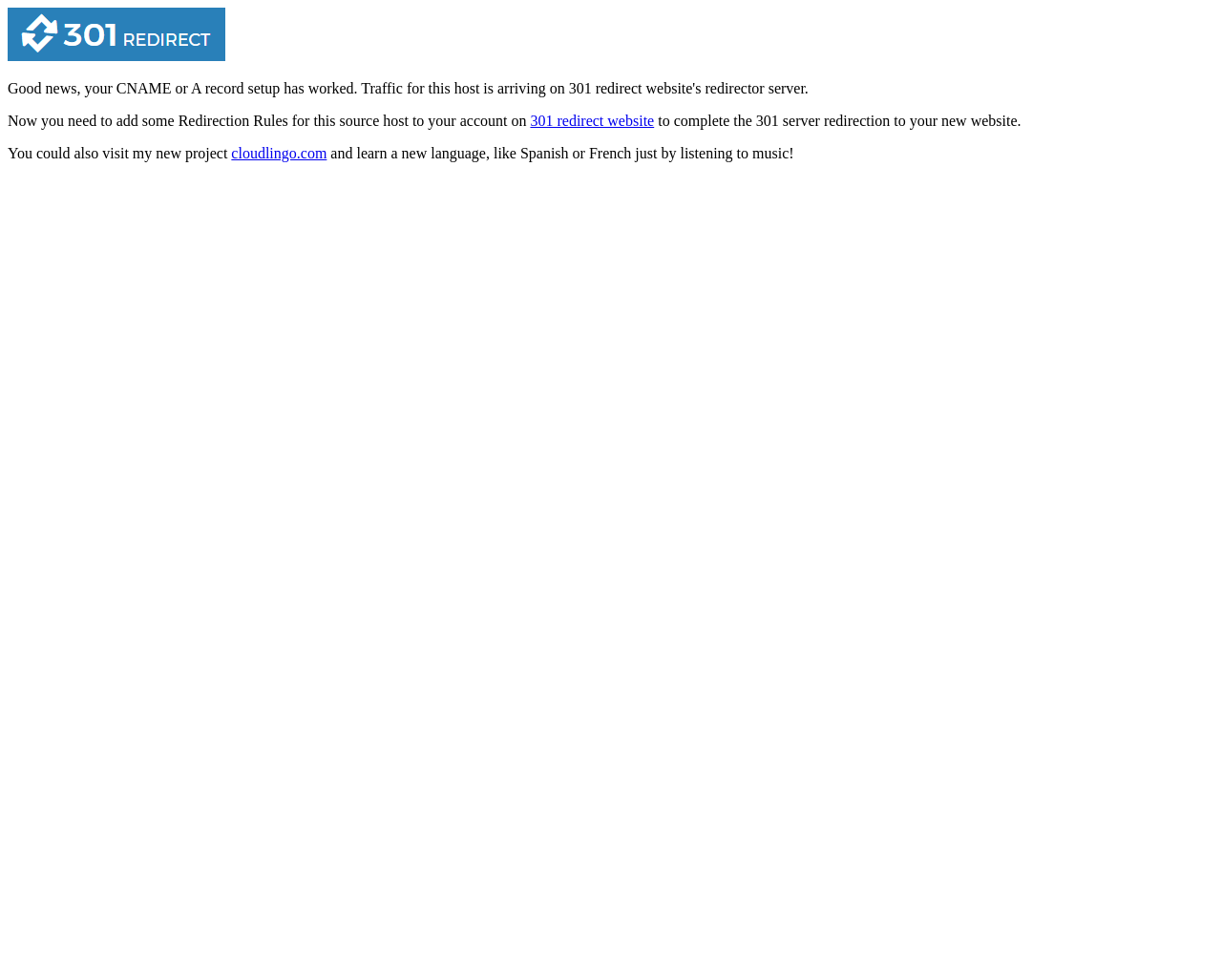What is the alternative project mentioned?
Based on the visual details in the image, please answer the question thoroughly.

The webpage mentions 'my new project' and provides a link to 'cloudlingo.com', implying that Cloudlingo is the alternative project being referred to.